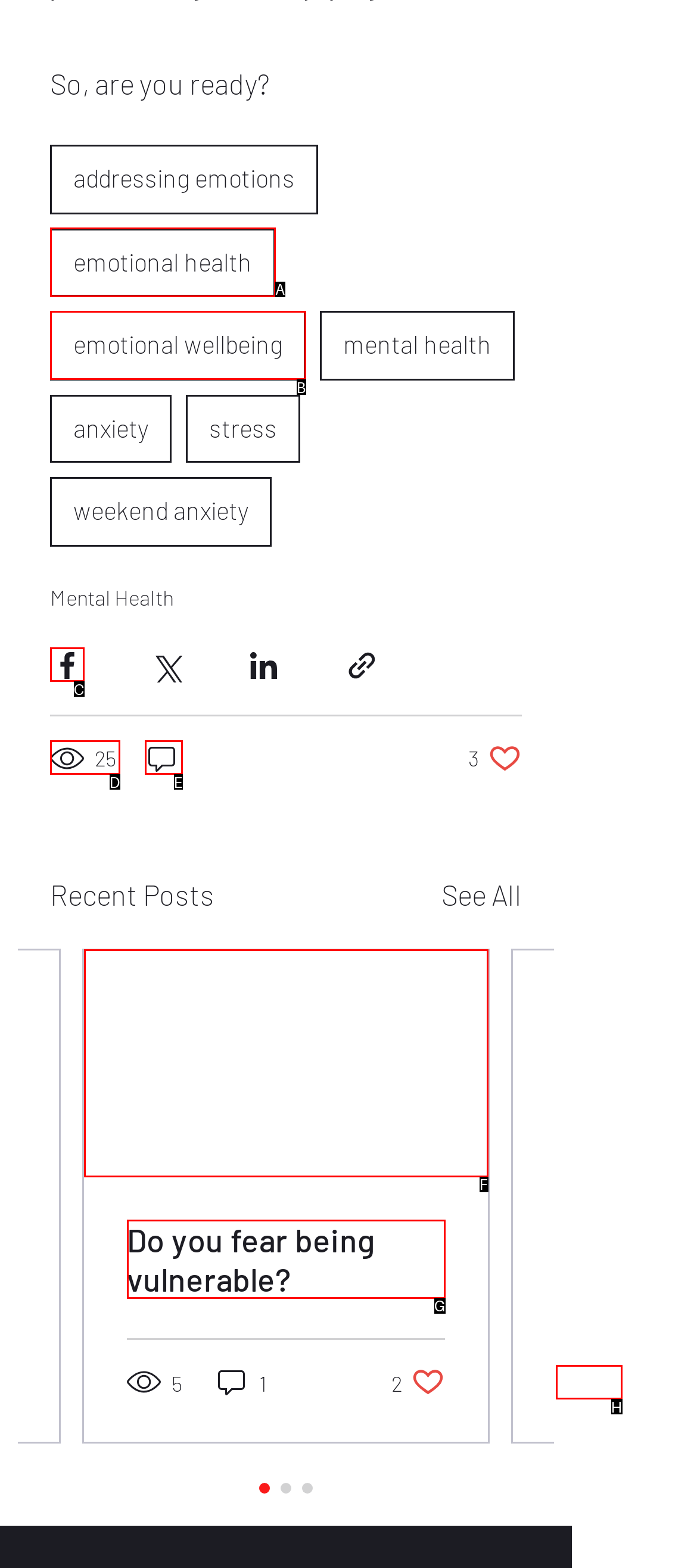Which option aligns with the description: Menu? Respond by selecting the correct letter.

None